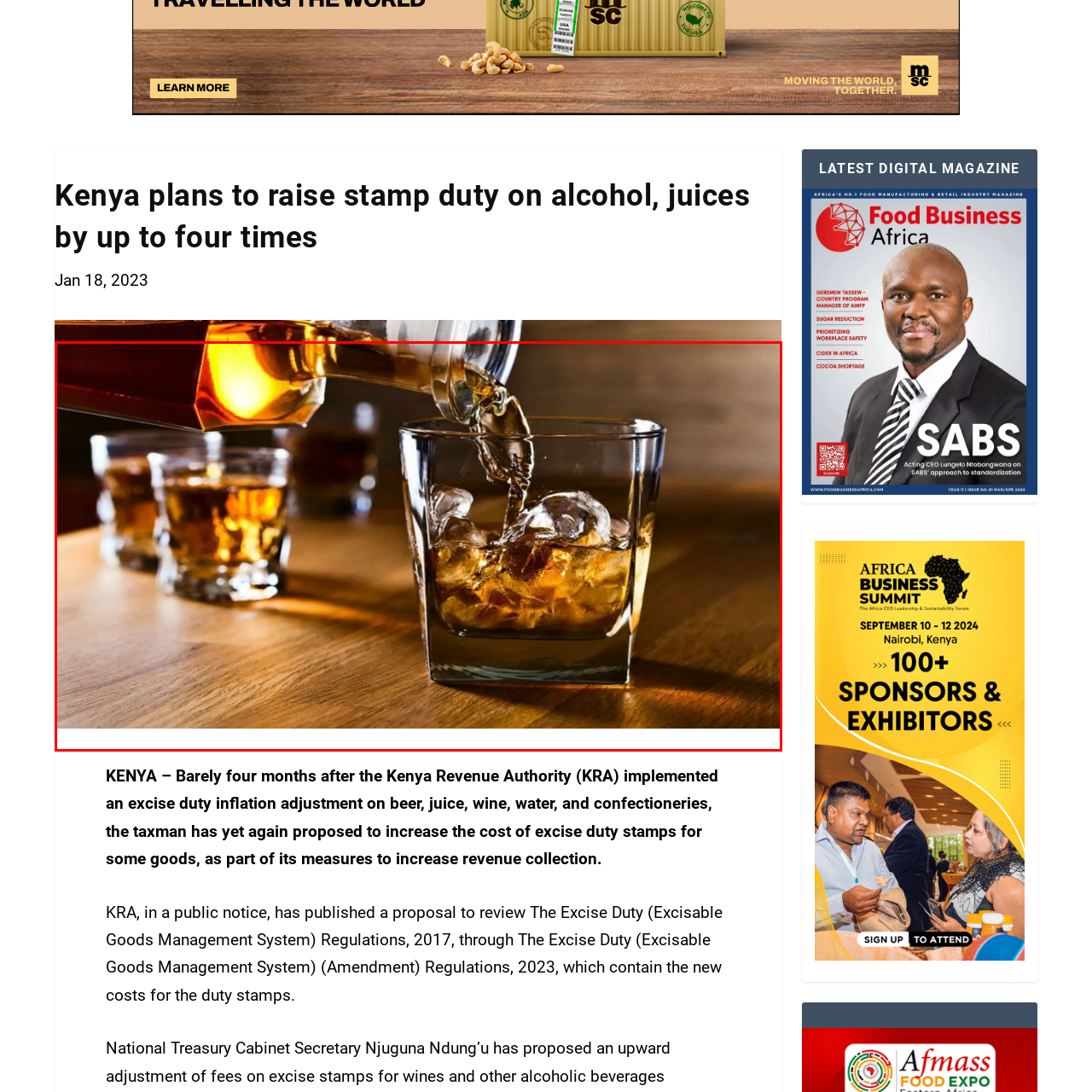Focus on the area marked by the red boundary, What is the material of the table? Answer concisely with a single word or phrase.

Wooden